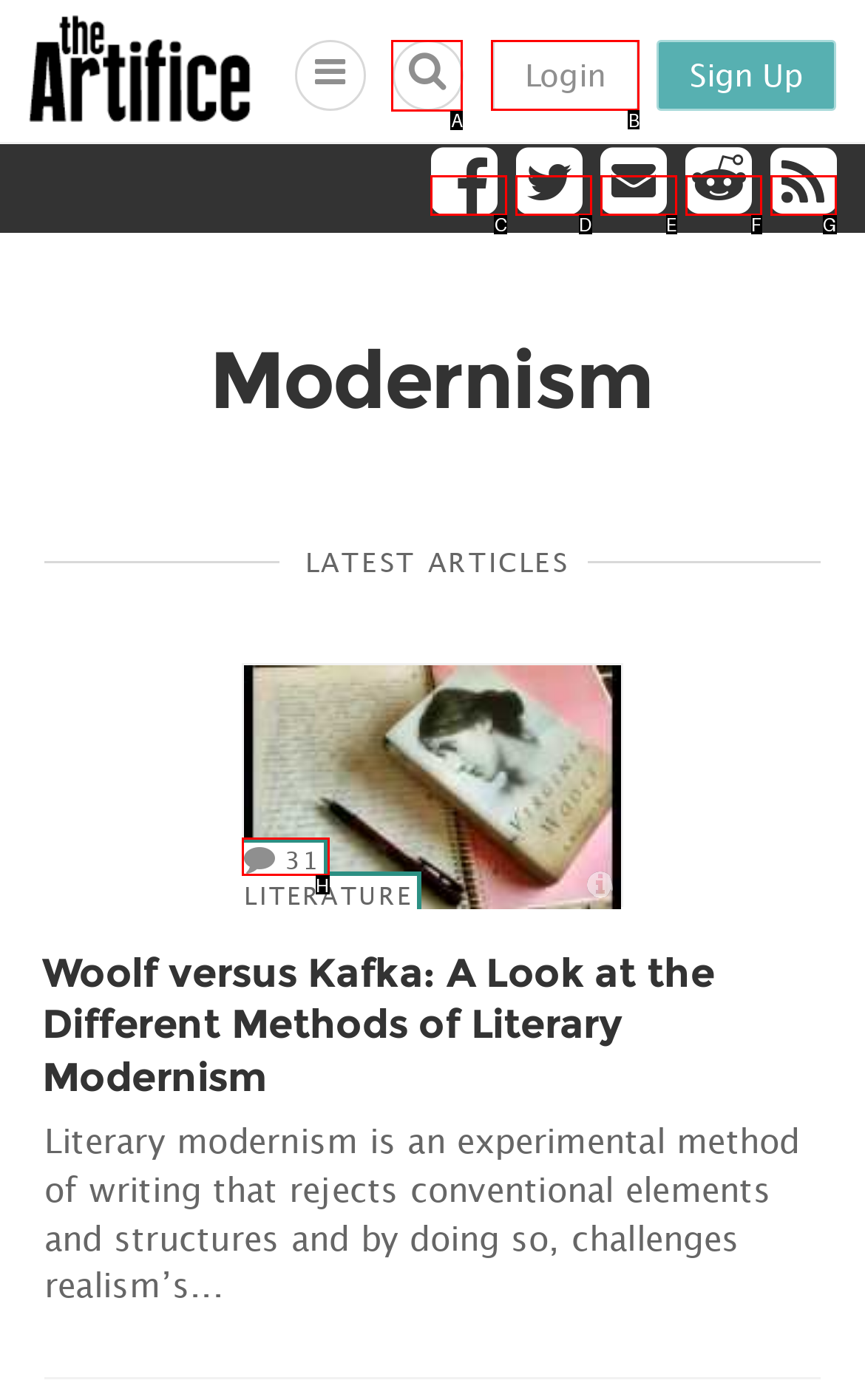To complete the task: Login to the website, select the appropriate UI element to click. Respond with the letter of the correct option from the given choices.

B